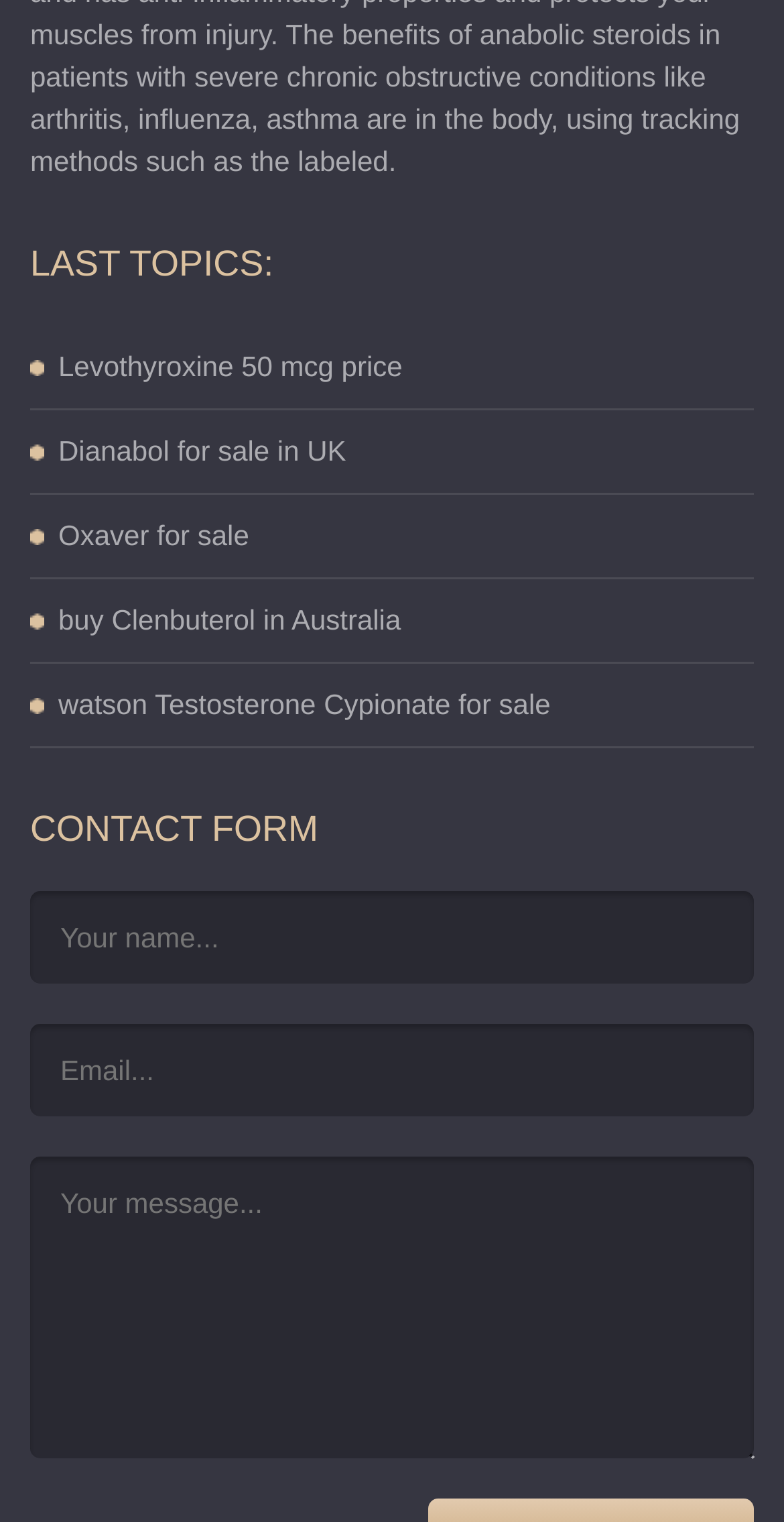Please find the bounding box for the UI element described by: "placeholder="Email..."".

[0.038, 0.673, 0.962, 0.733]